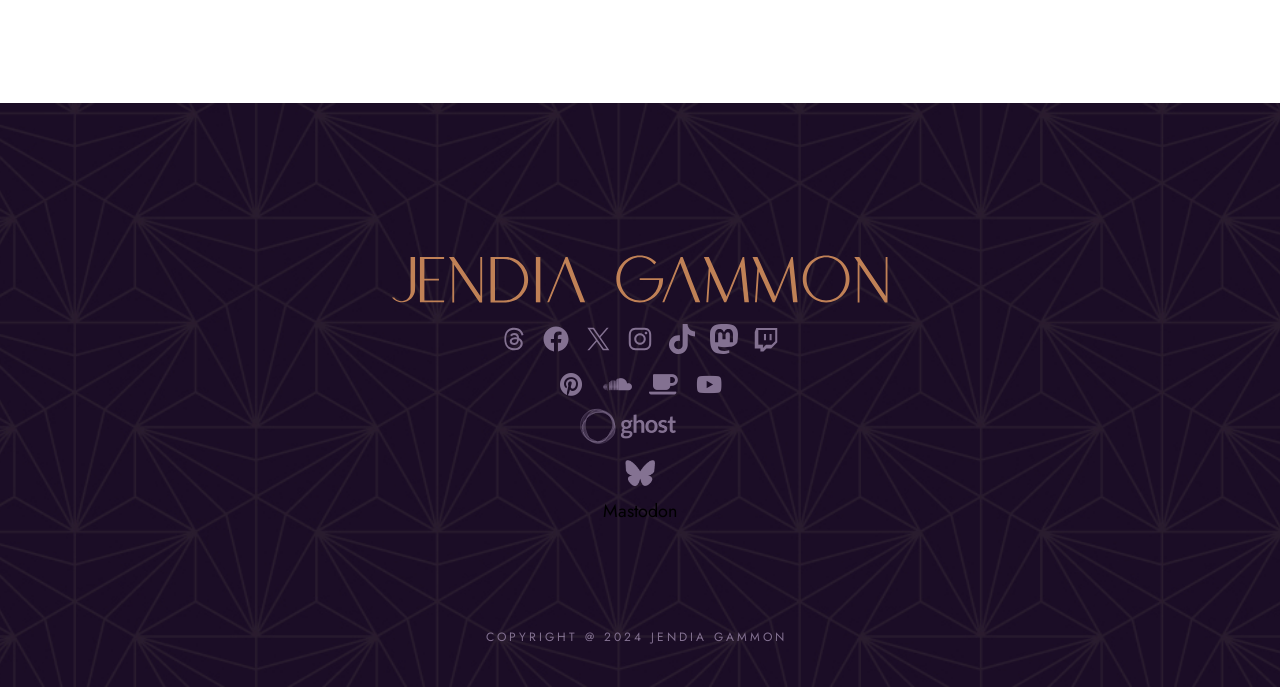What is the text at the bottom of the page?
Based on the image, please offer an in-depth response to the question.

I looked at the StaticText element at the bottom of the page and found the text 'COPYRIGHT @ 2024 JENDIA GAMMON'. This is likely a copyright notice.